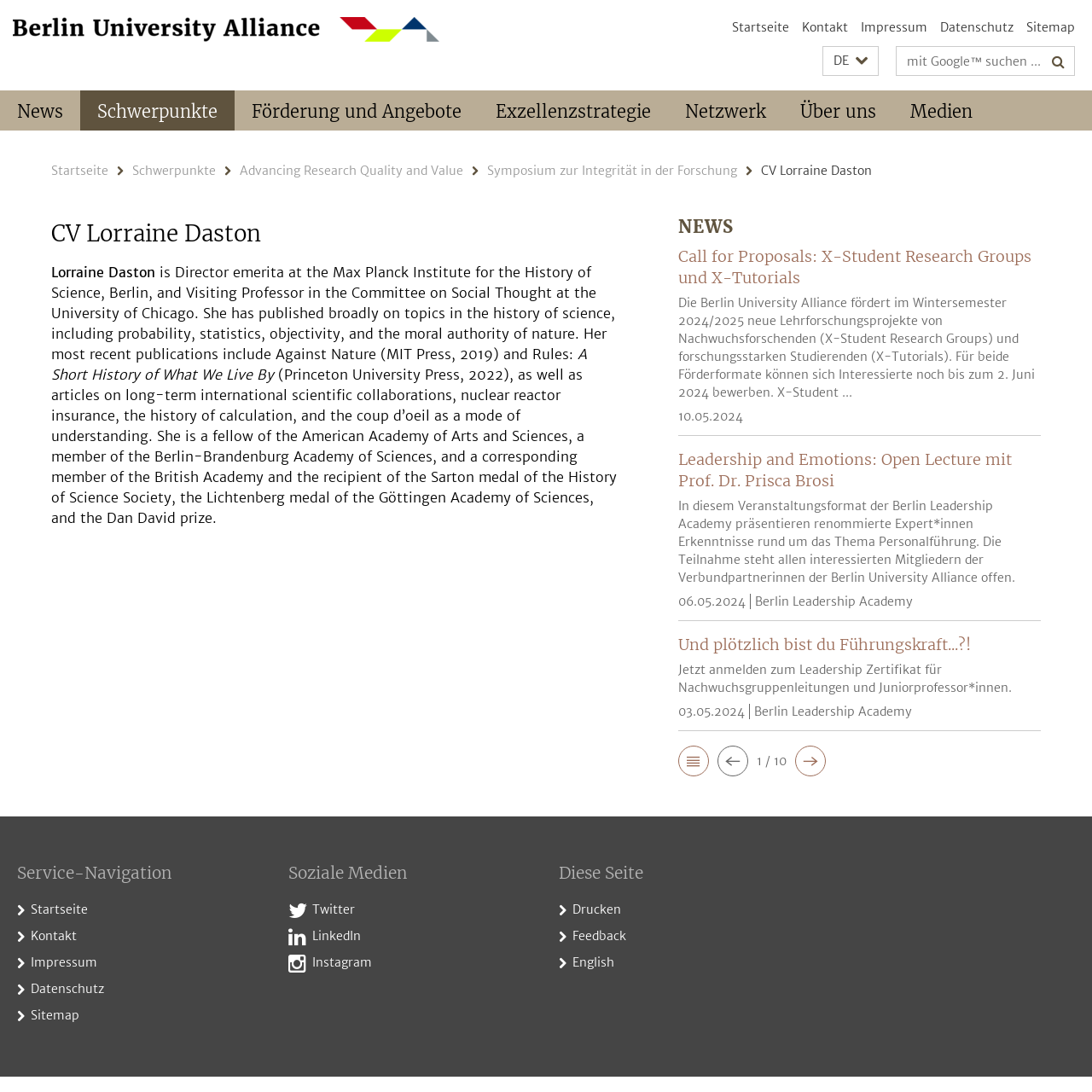Specify the bounding box coordinates of the element's region that should be clicked to achieve the following instruction: "select language". The bounding box coordinates consist of four float numbers between 0 and 1, in the format [left, top, right, bottom].

[0.753, 0.042, 0.805, 0.07]